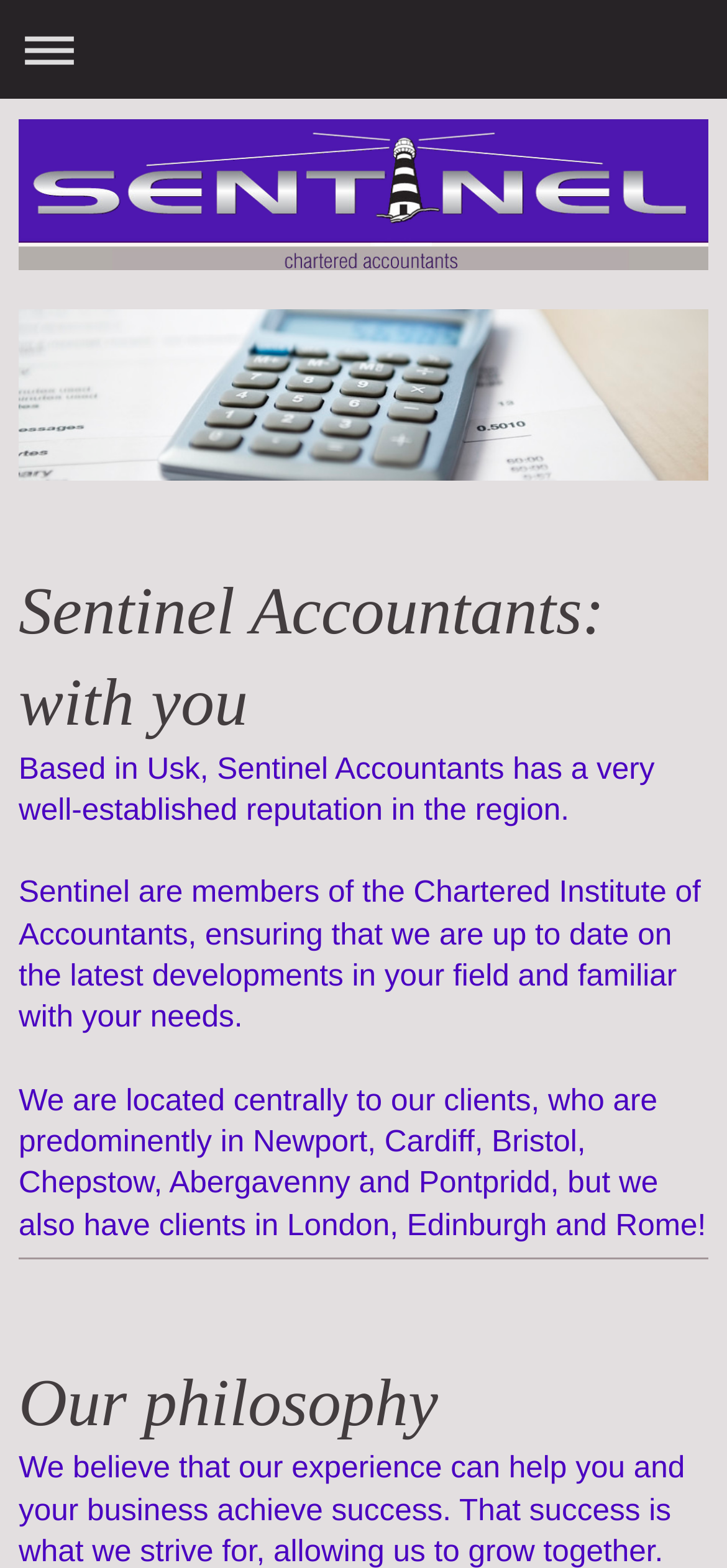Summarize the webpage with intricate details.

The webpage is about Sentinel Accountants, a accounting firm based in Usk. At the top left corner, there is a navigation link to expand or collapse the navigation menu. Below it, there is a large image that spans almost the entire width of the page. 

The main content of the page starts with a heading that reads "Sentinel Accountants: with you". Below the heading, there is a paragraph of text that describes the firm's reputation in the region. 

Following this, there are two short lines of text, with the second line being a blank space. Then, there is another paragraph of text that explains the firm's membership in the Chartered Institute of Accountants and how it benefits their clients. 

Further down, there is another paragraph that lists the locations of their clients, including Newport, Cardiff, Bristol, and others. 

Finally, at the bottom of the page, there is a heading that reads "Our philosophy", which likely introduces the firm's values and mission.